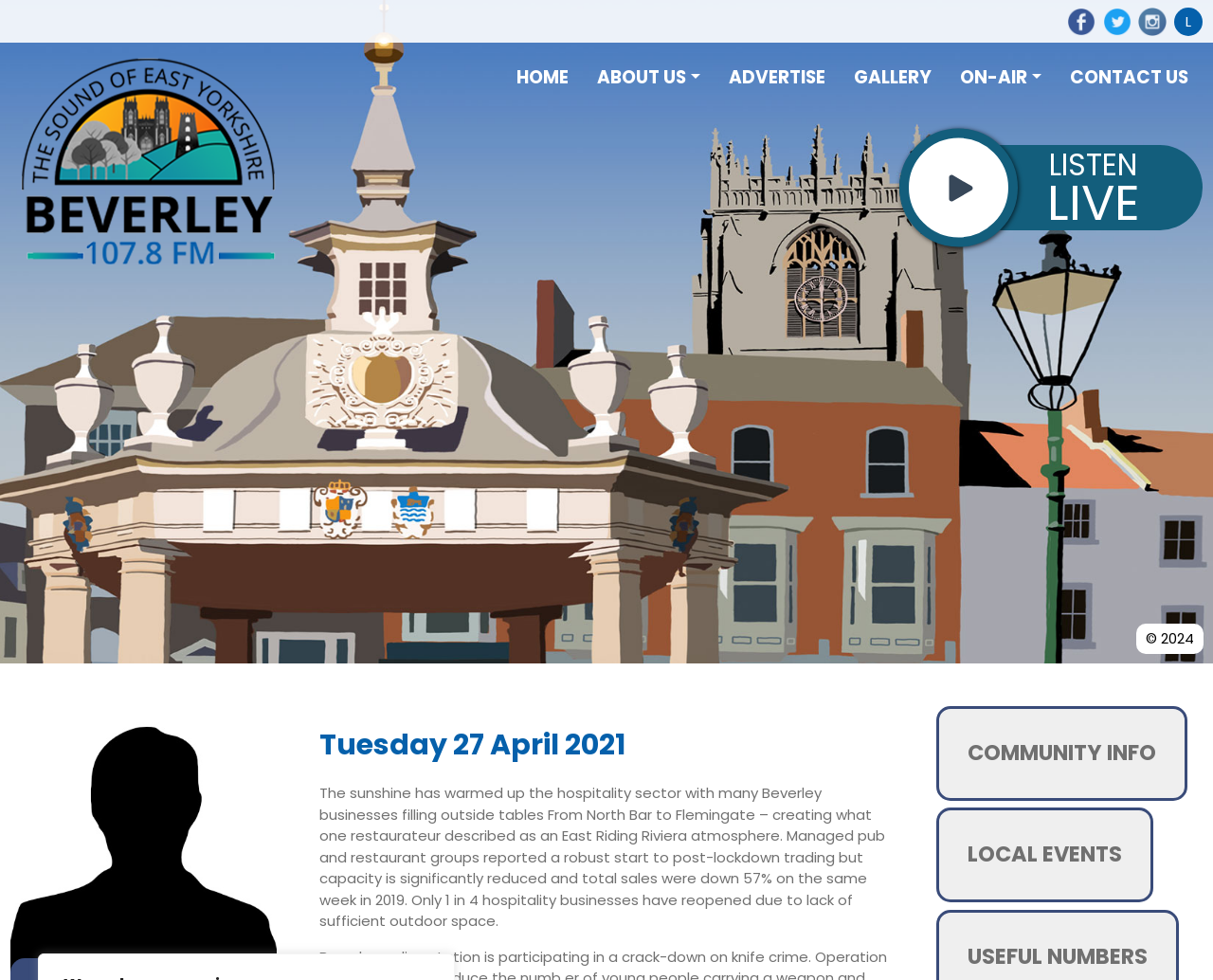Pinpoint the bounding box coordinates of the element you need to click to execute the following instruction: "Listen to the LIVE broadcast". The bounding box should be represented by four float numbers between 0 and 1, in the format [left, top, right, bottom].

[0.863, 0.171, 0.94, 0.242]